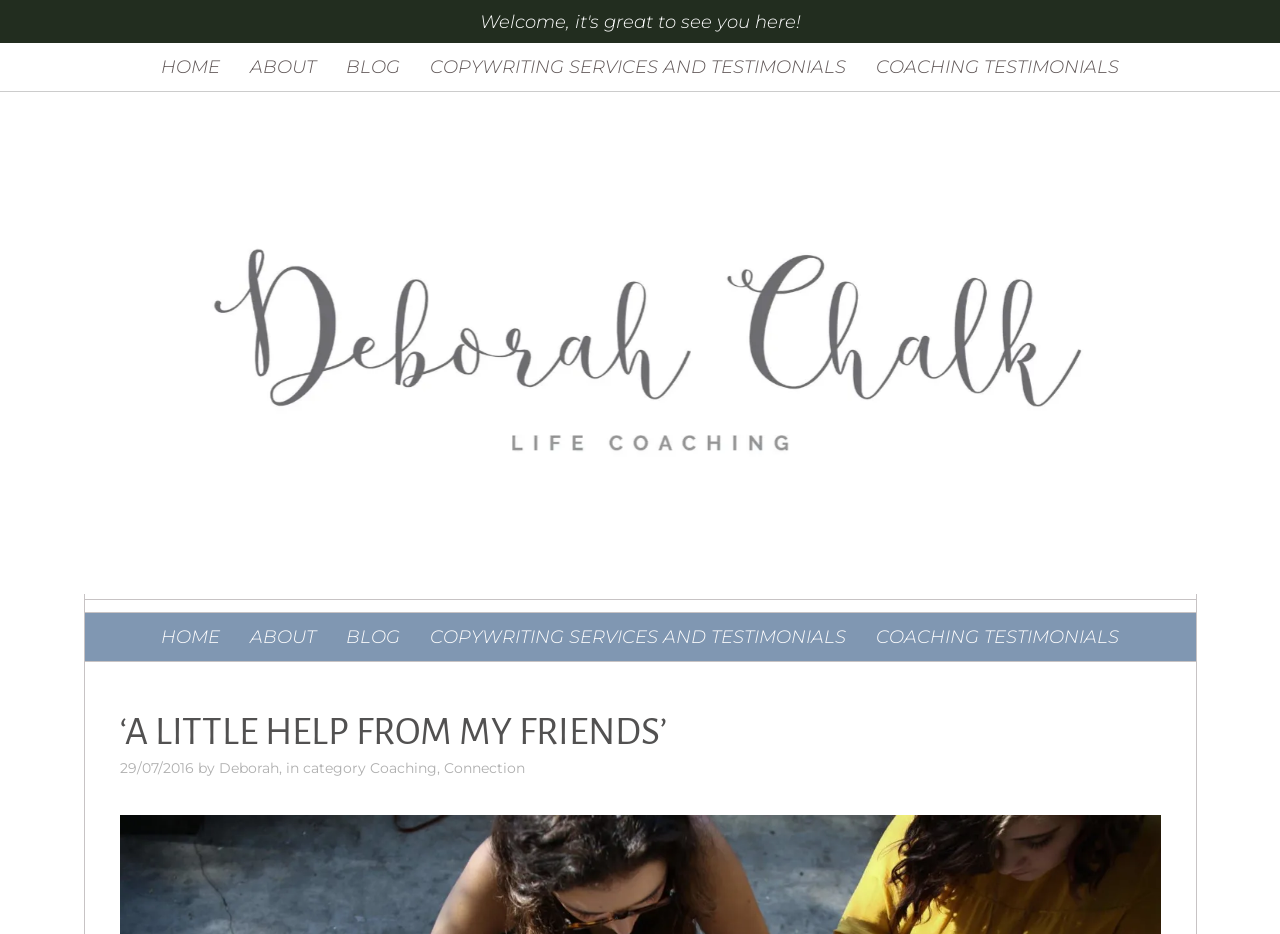Please identify the coordinates of the bounding box that should be clicked to fulfill this instruction: "read the blog".

[0.259, 0.046, 0.324, 0.098]